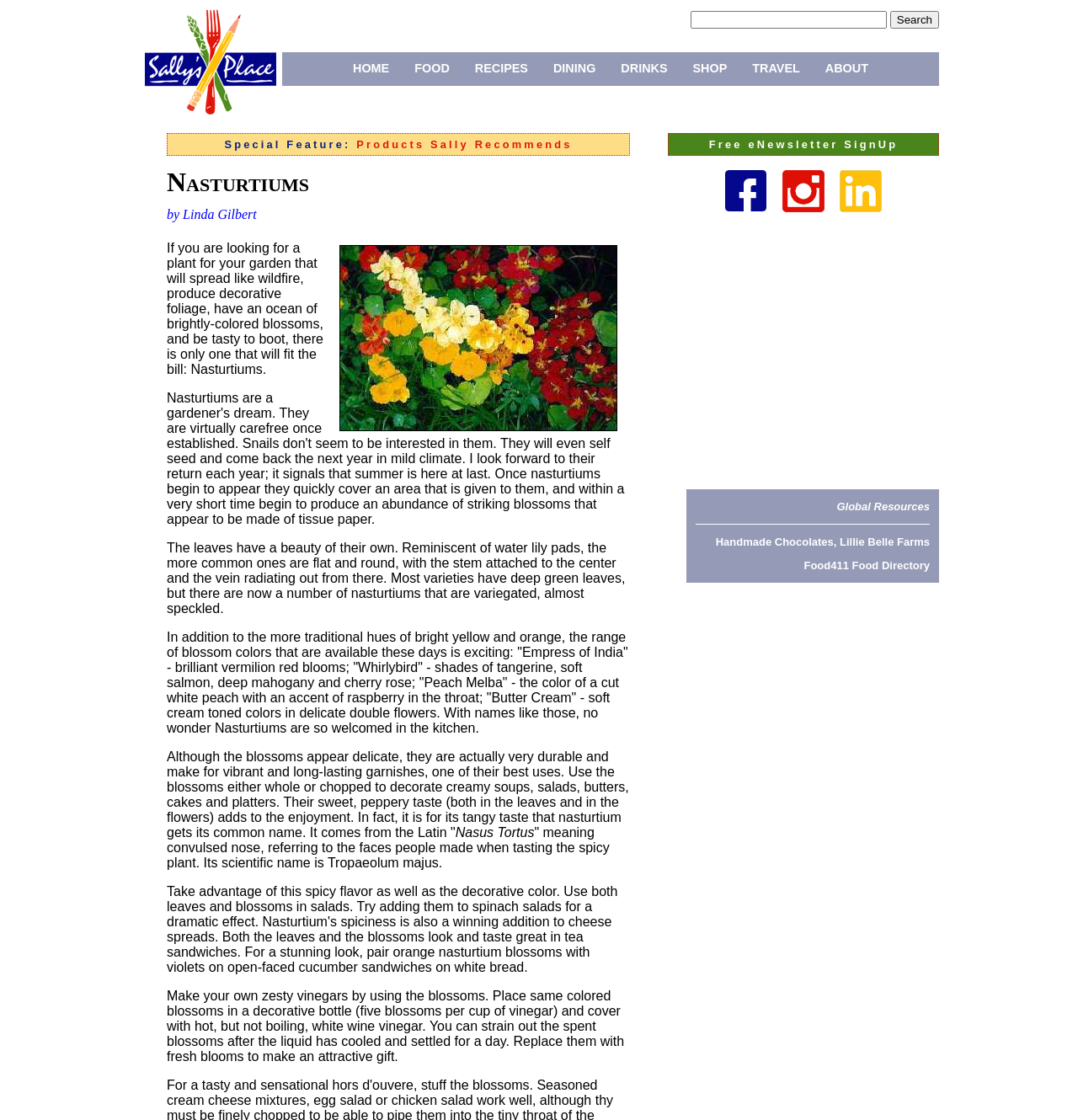Determine the bounding box coordinates of the UI element described by: "aria-label="Advertisement" name="aswift_0" title="Advertisement"".

[0.637, 0.219, 0.871, 0.407]